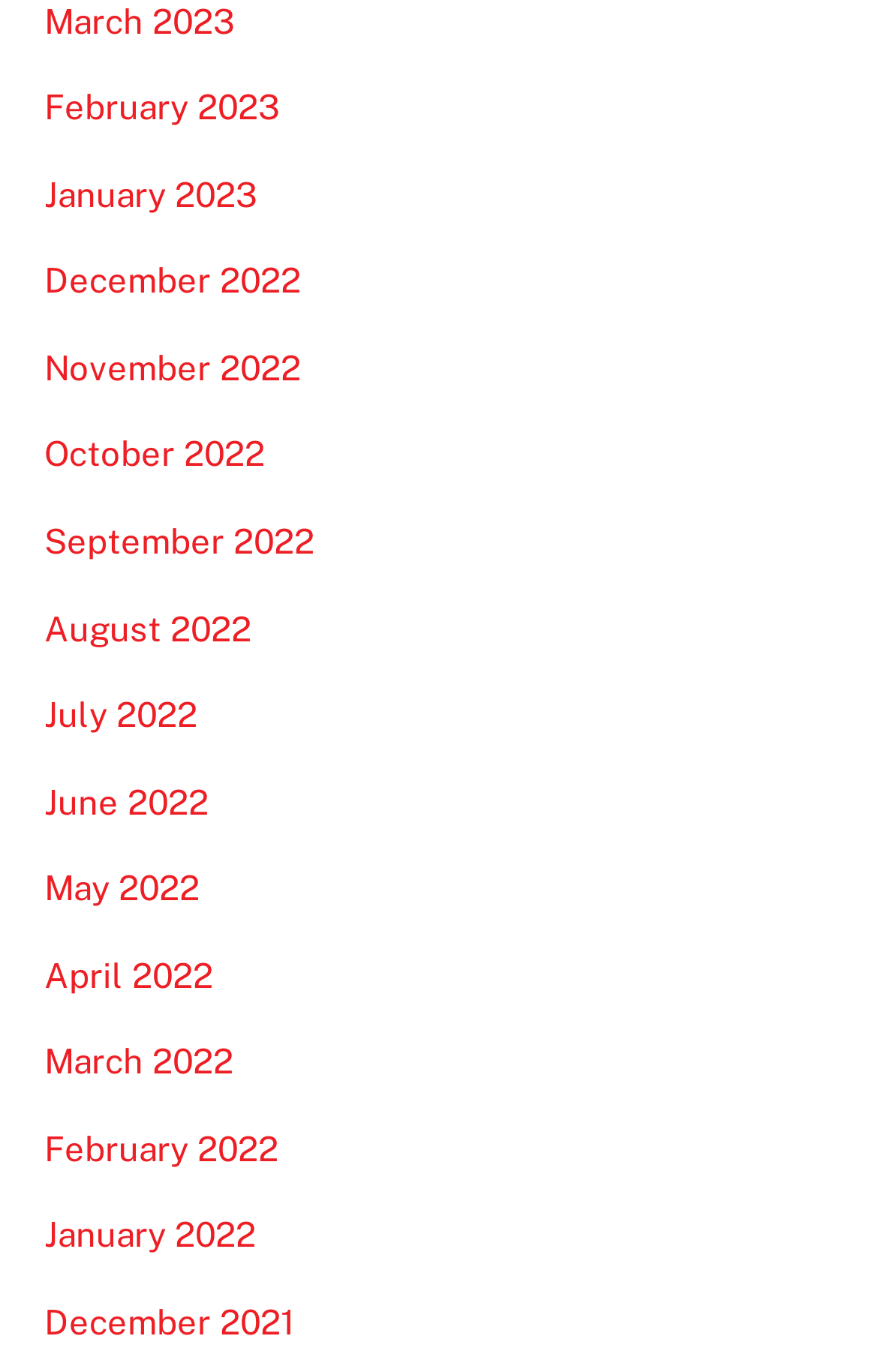Predict the bounding box coordinates of the area that should be clicked to accomplish the following instruction: "view August 2022". The bounding box coordinates should consist of four float numbers between 0 and 1, i.e., [left, top, right, bottom].

[0.05, 0.444, 0.286, 0.472]